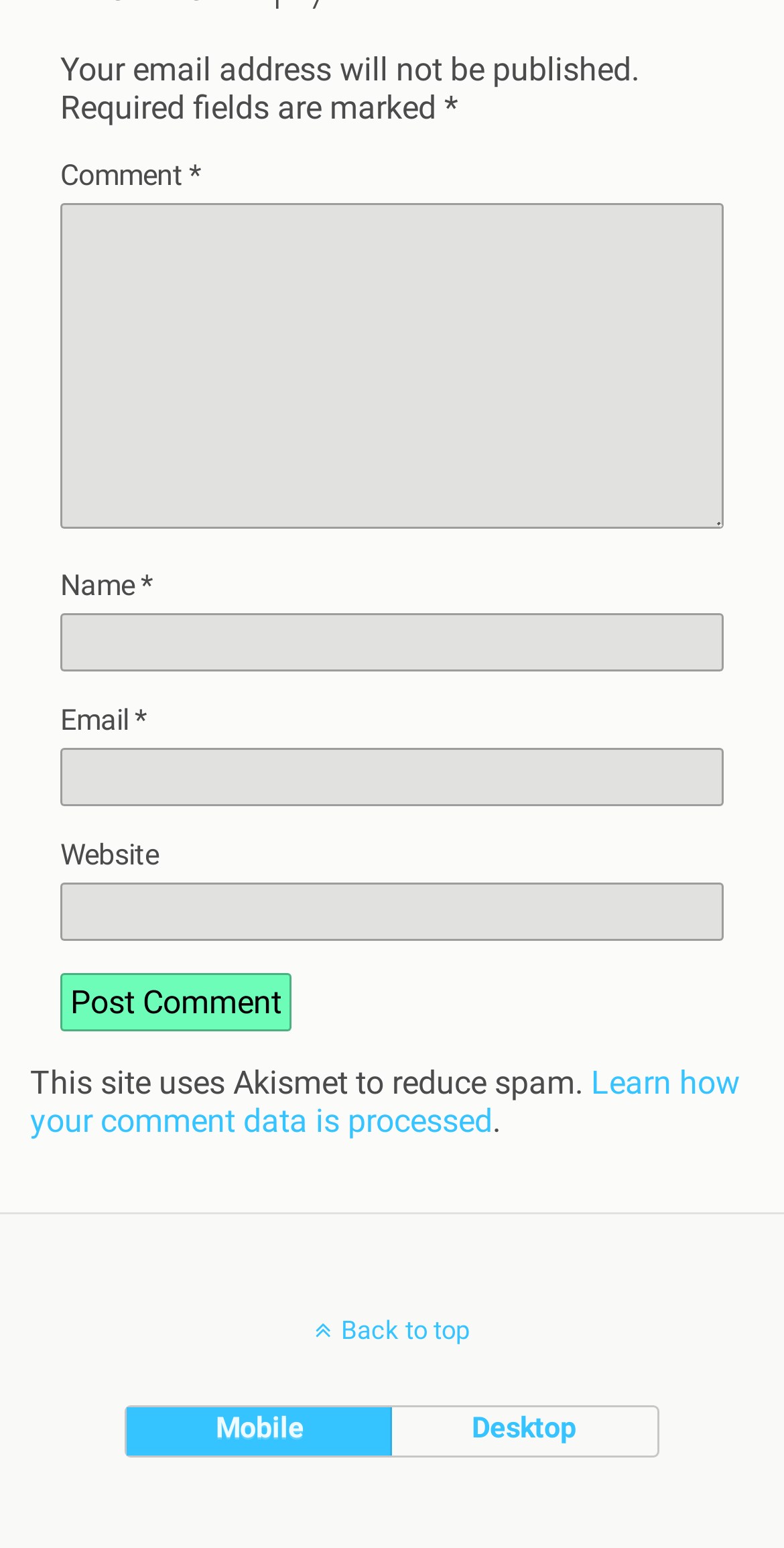Please determine the bounding box coordinates of the element to click on in order to accomplish the following task: "Input your email". Ensure the coordinates are four float numbers ranging from 0 to 1, i.e., [left, top, right, bottom].

[0.077, 0.483, 0.923, 0.521]